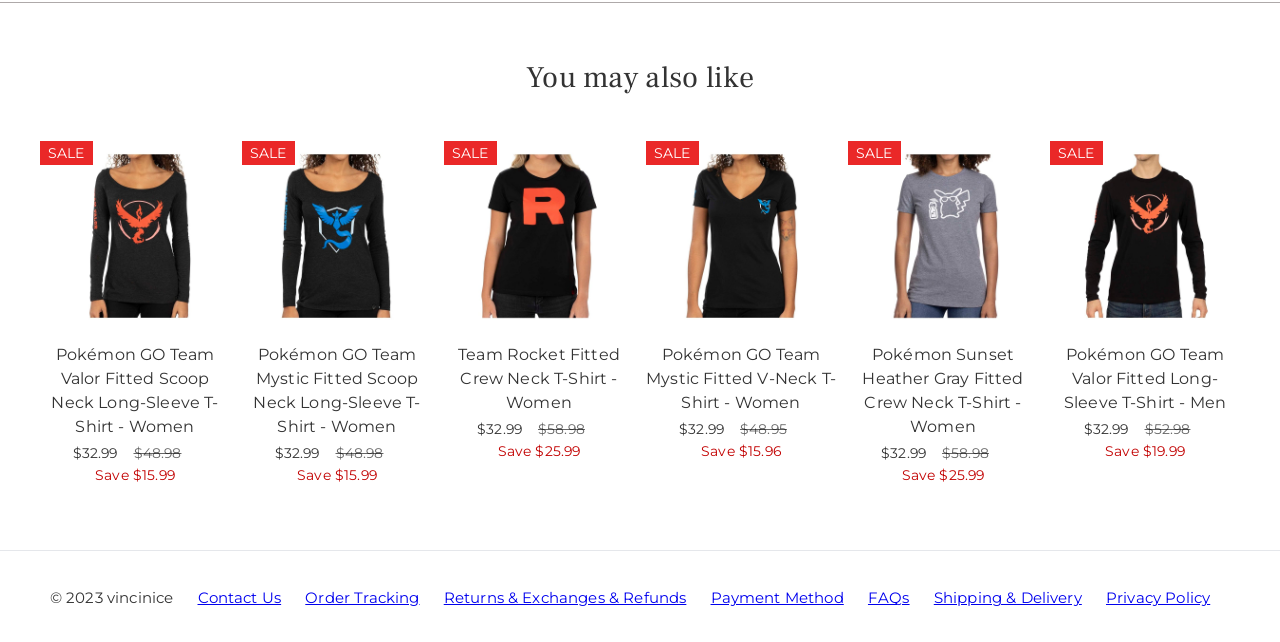What is the theme of the products?
Answer the question using a single word or phrase, according to the image.

Pokémon